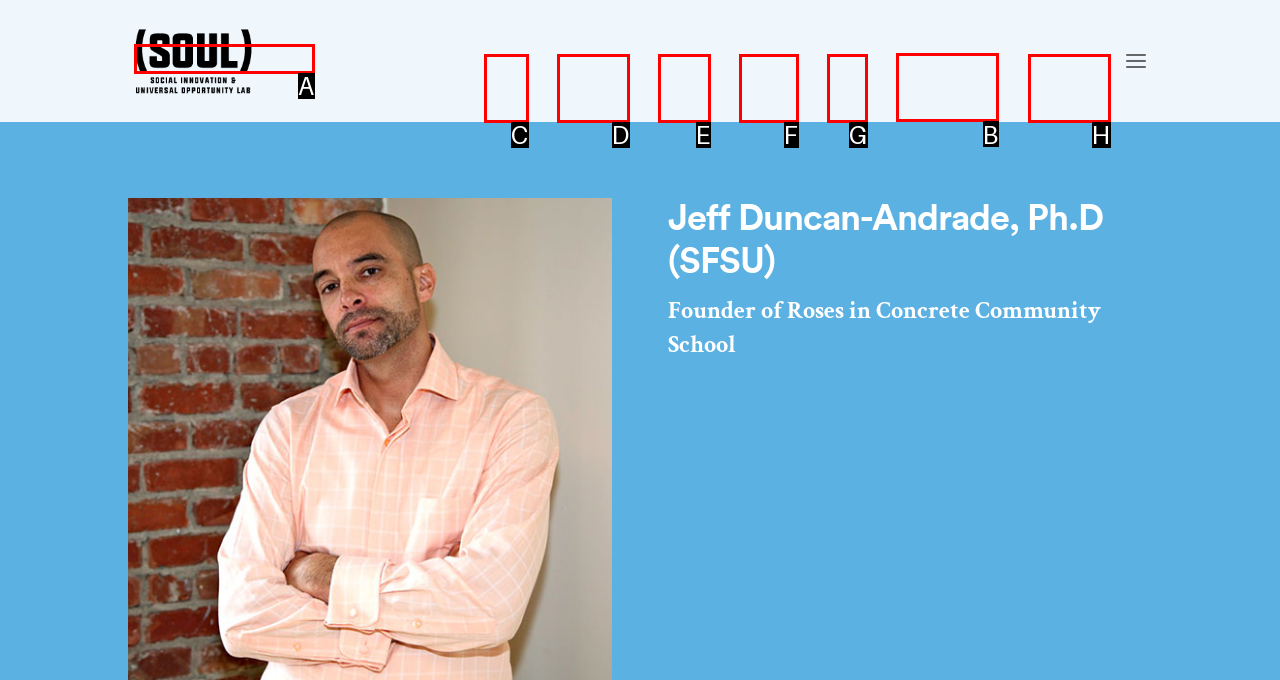Determine the HTML element to click for the instruction: go to Opportunities.
Answer with the letter corresponding to the correct choice from the provided options.

B